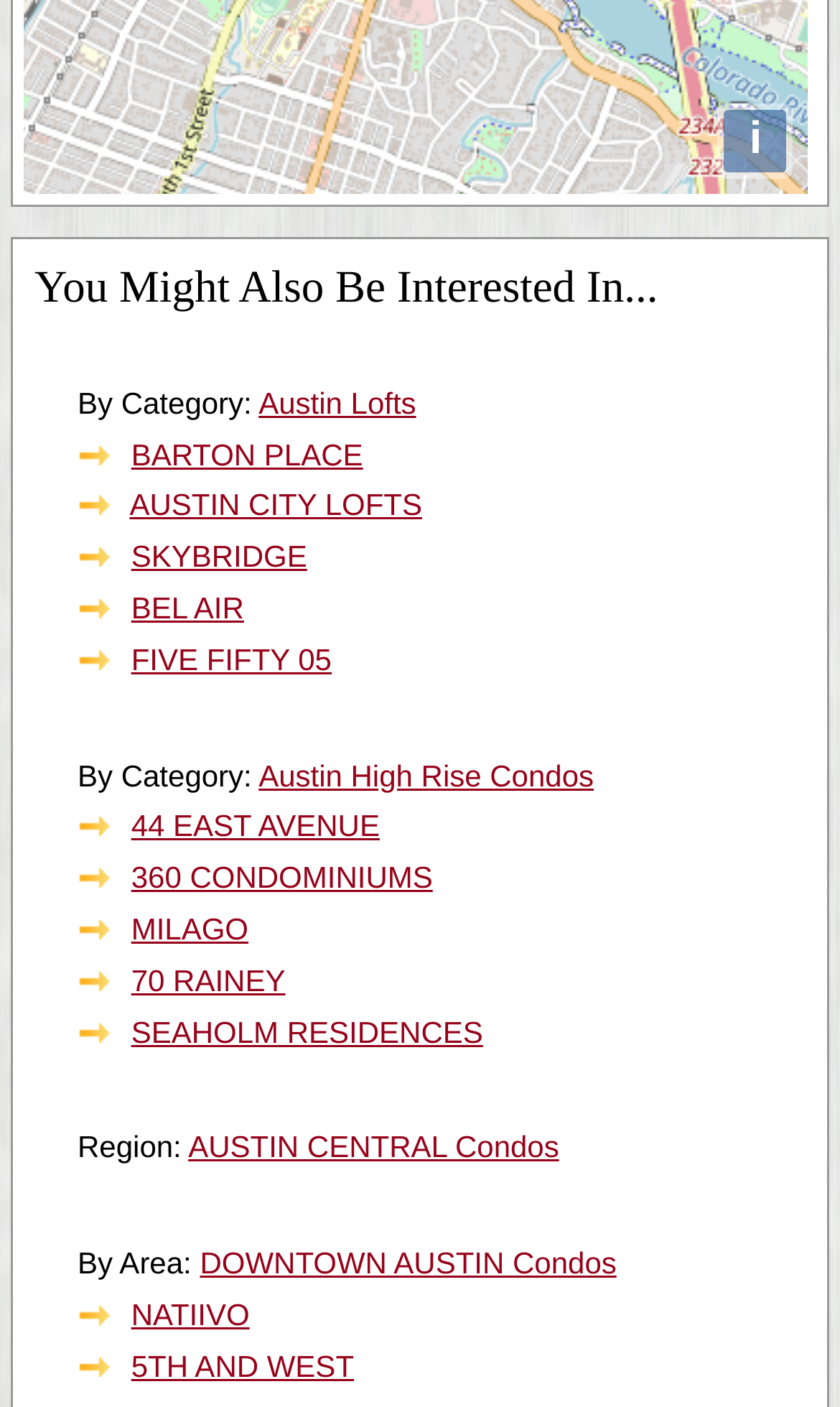Find the bounding box coordinates of the element you need to click on to perform this action: 'Explore BARTON PLACE'. The coordinates should be represented by four float values between 0 and 1, in the format [left, top, right, bottom].

[0.156, 0.31, 0.432, 0.335]